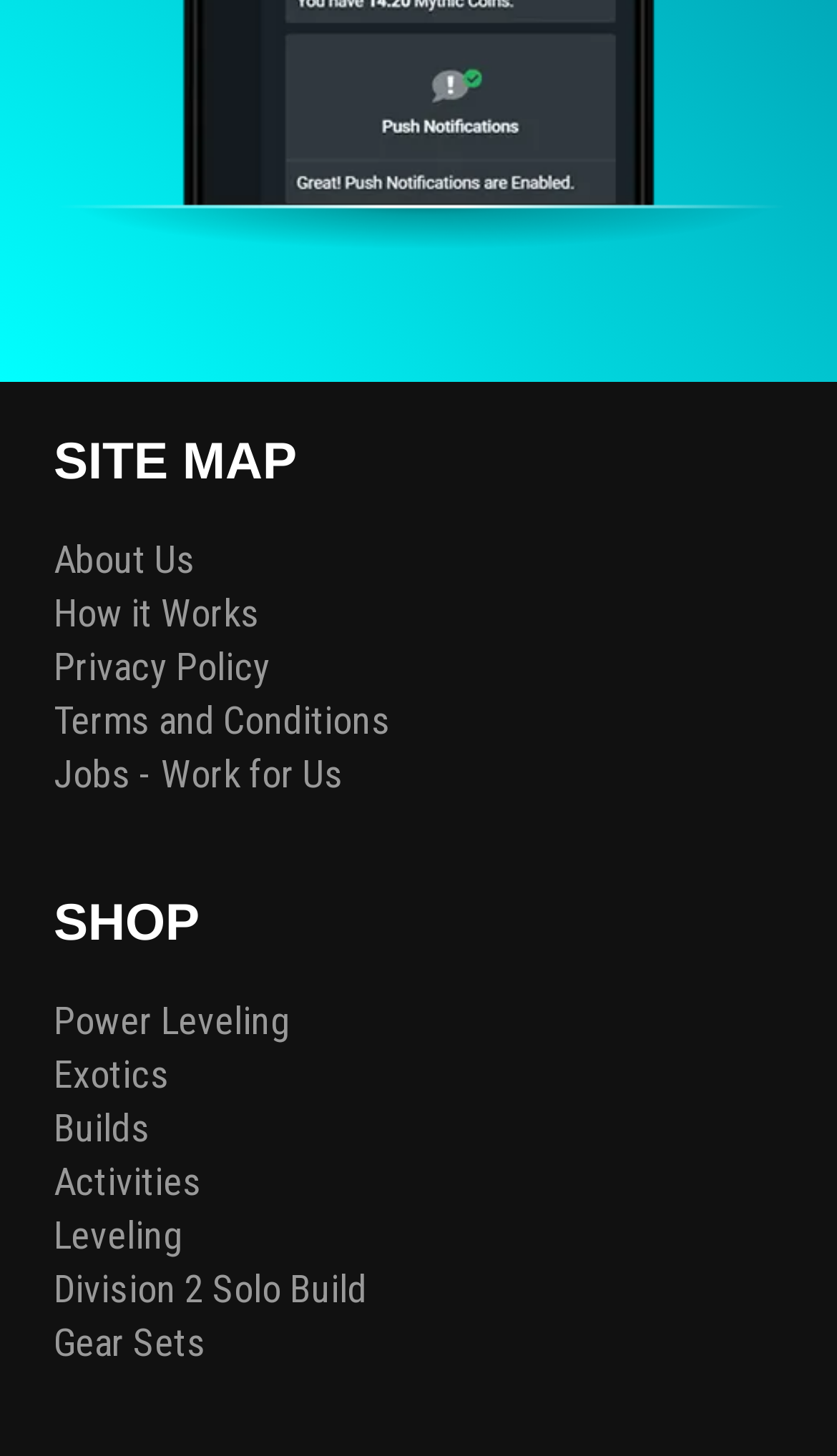Identify the bounding box coordinates of the area that should be clicked in order to complete the given instruction: "explore Exotics". The bounding box coordinates should be four float numbers between 0 and 1, i.e., [left, top, right, bottom].

[0.064, 0.719, 0.438, 0.756]